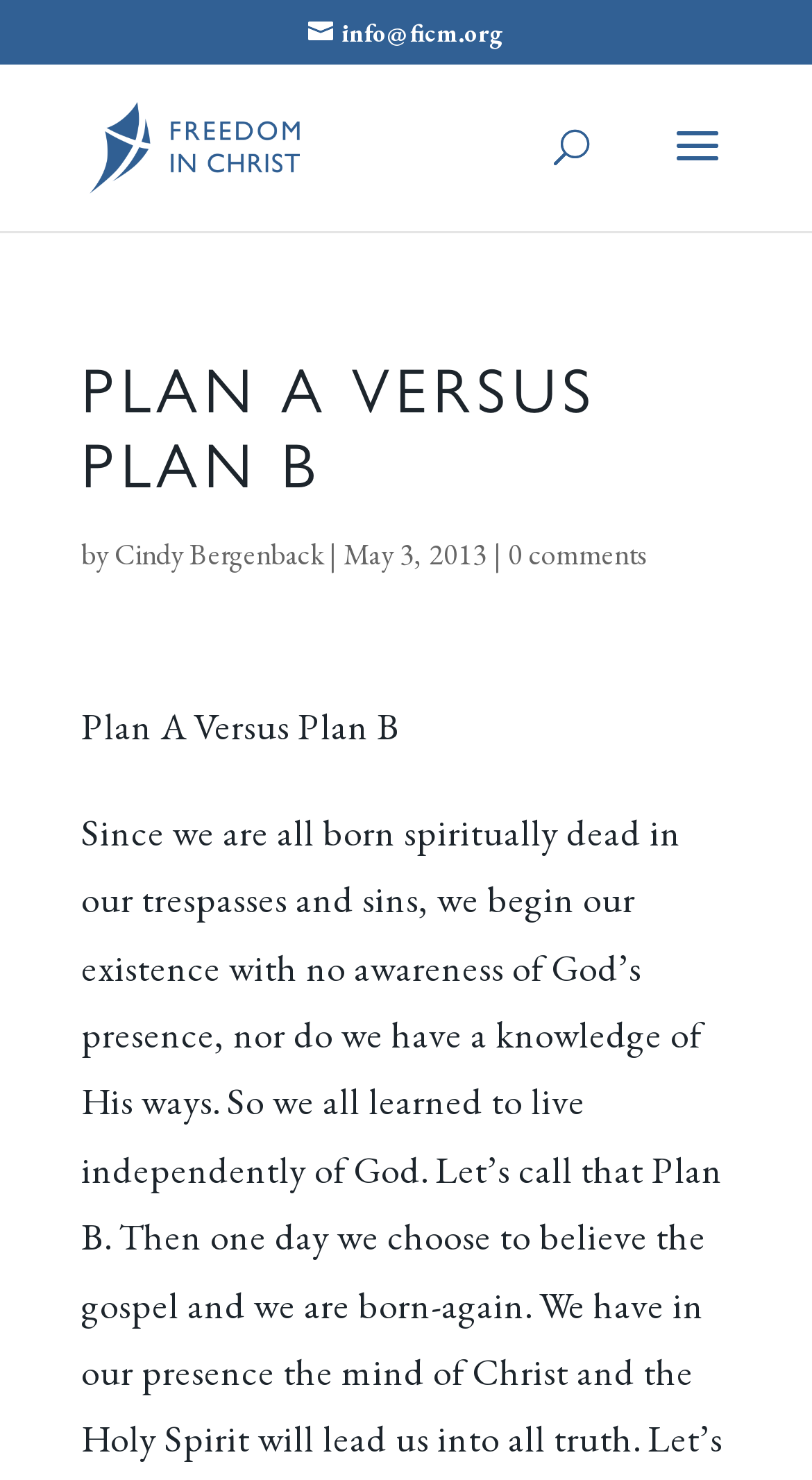What is the organization behind the webpage?
Carefully examine the image and provide a detailed answer to the question.

I found the organization's name by looking at the link at the top of the page, which is a common location for the organization's name or logo.